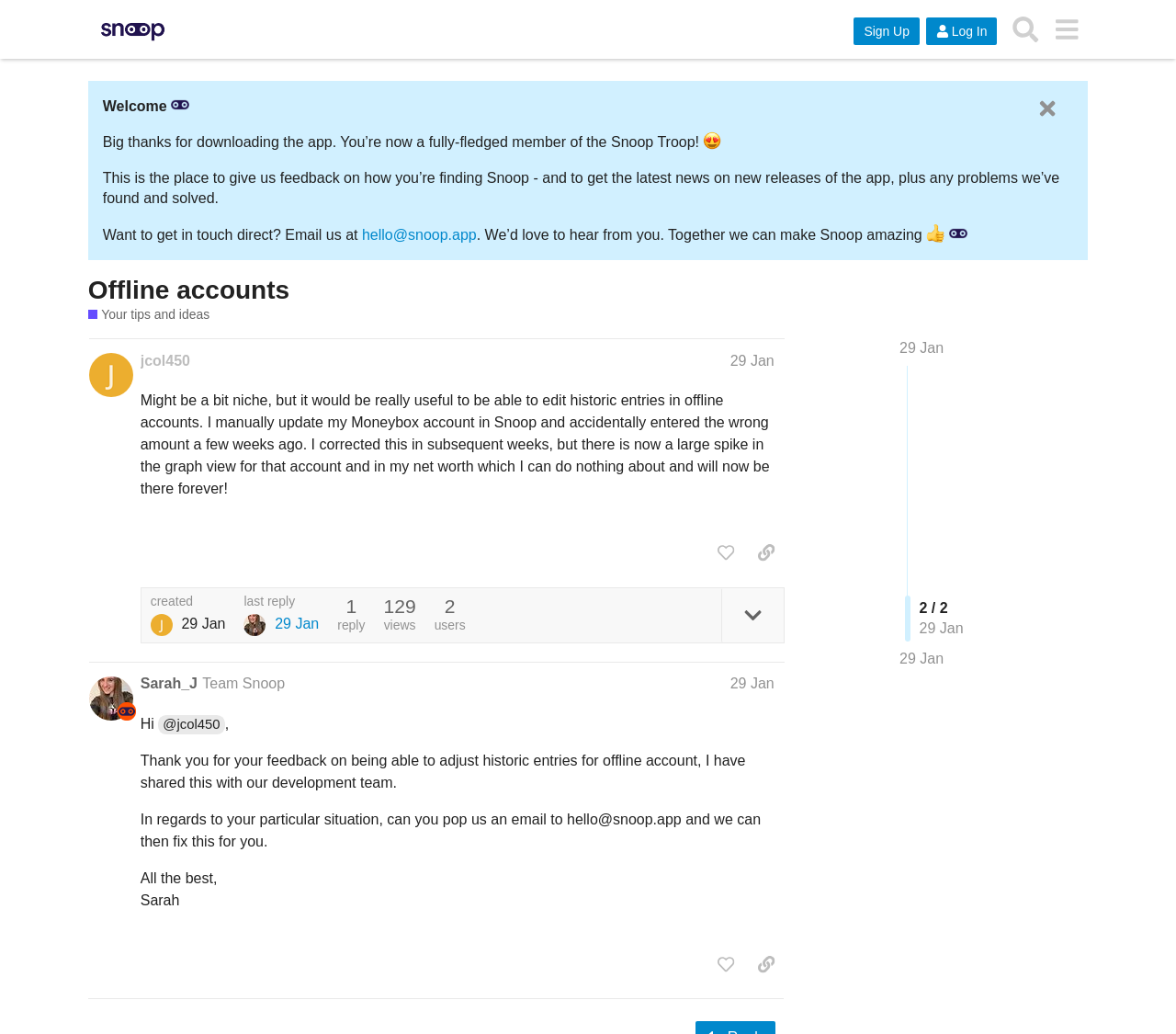Answer the question in a single word or phrase:
What is the name of the app mentioned on this webpage?

Snoop